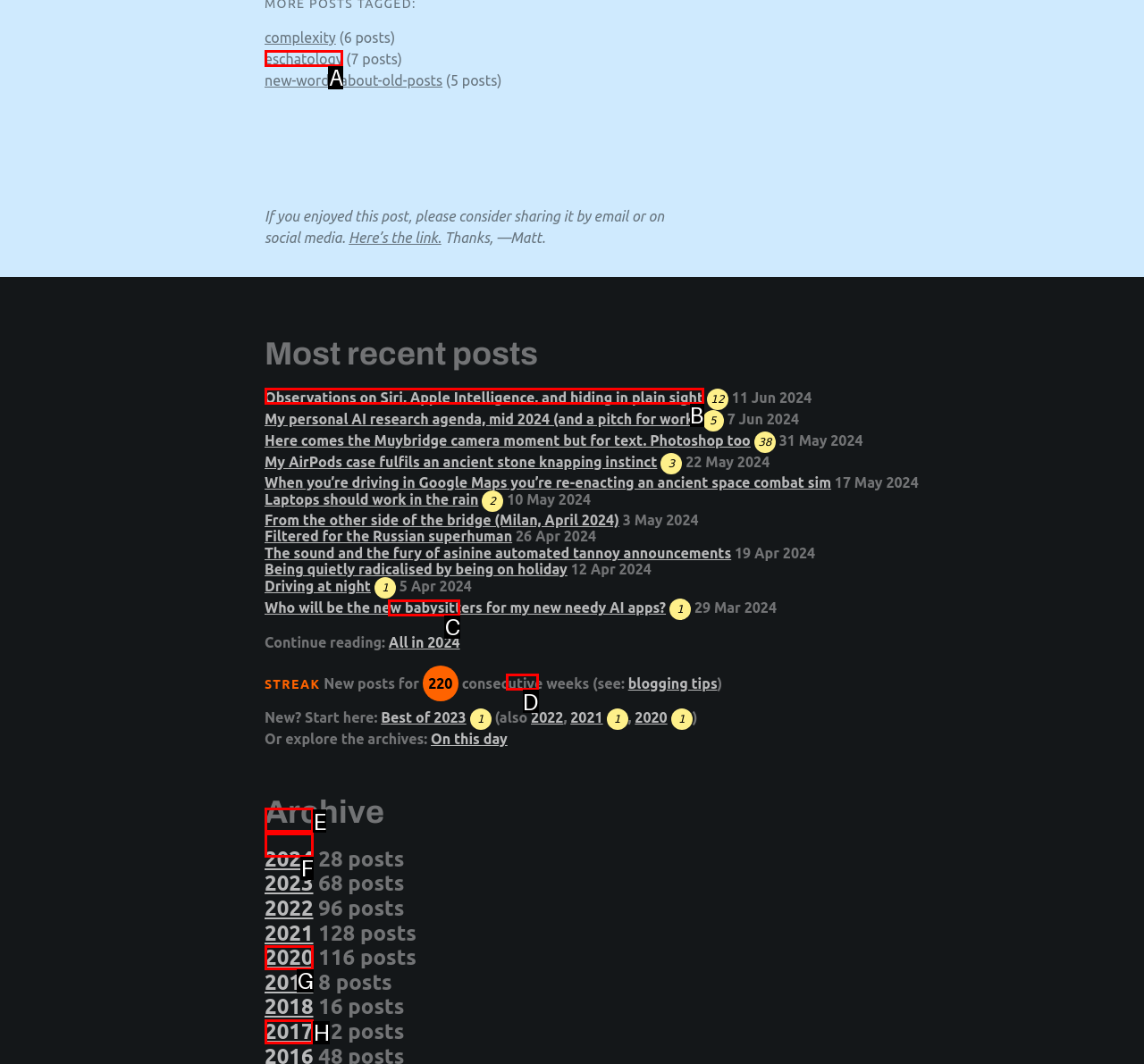Determine the HTML element that best aligns with the description: 2020
Answer with the appropriate letter from the listed options.

G